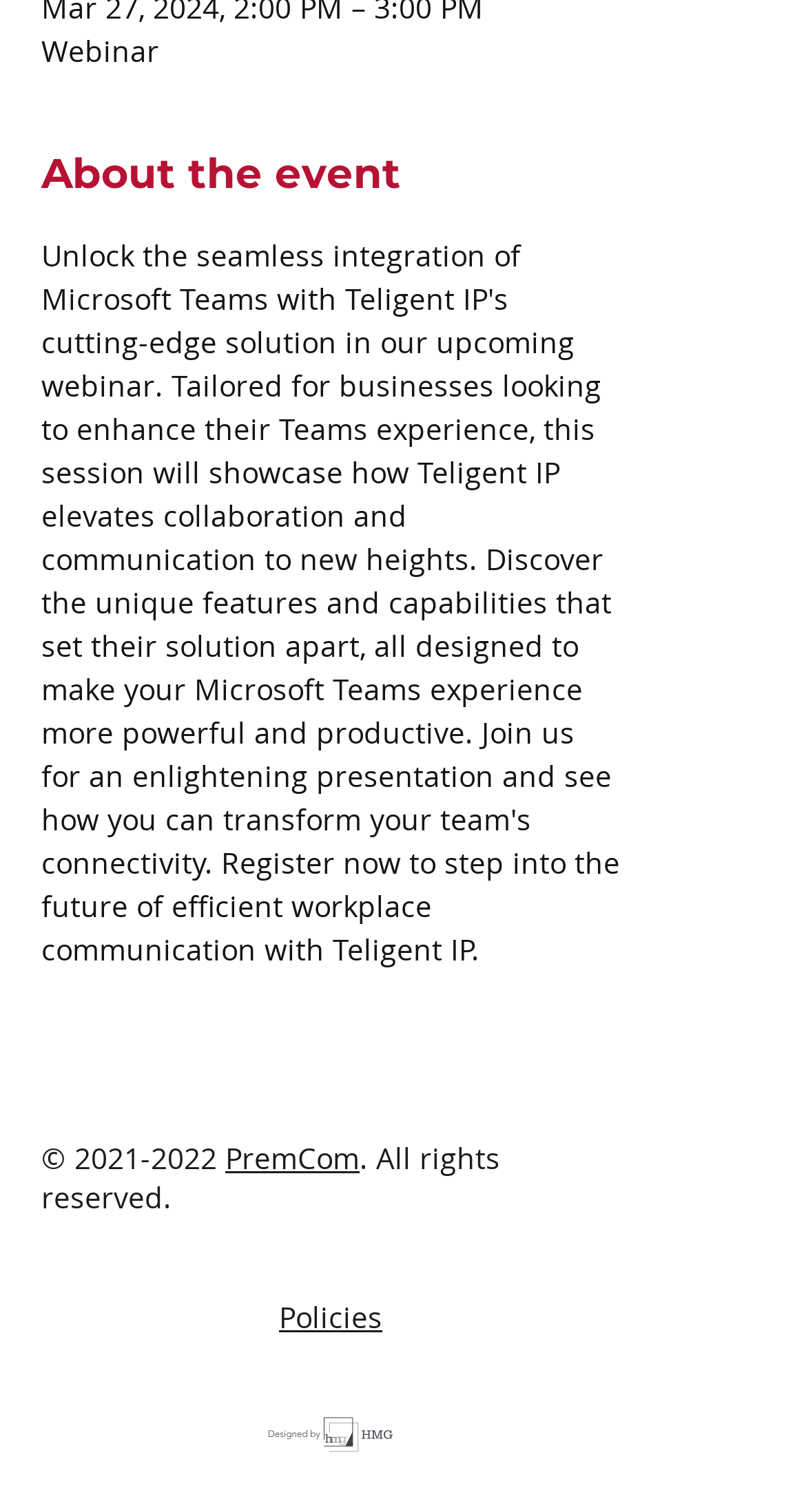Use a single word or phrase to respond to the question:
What is the year of copyright?

2021-2022